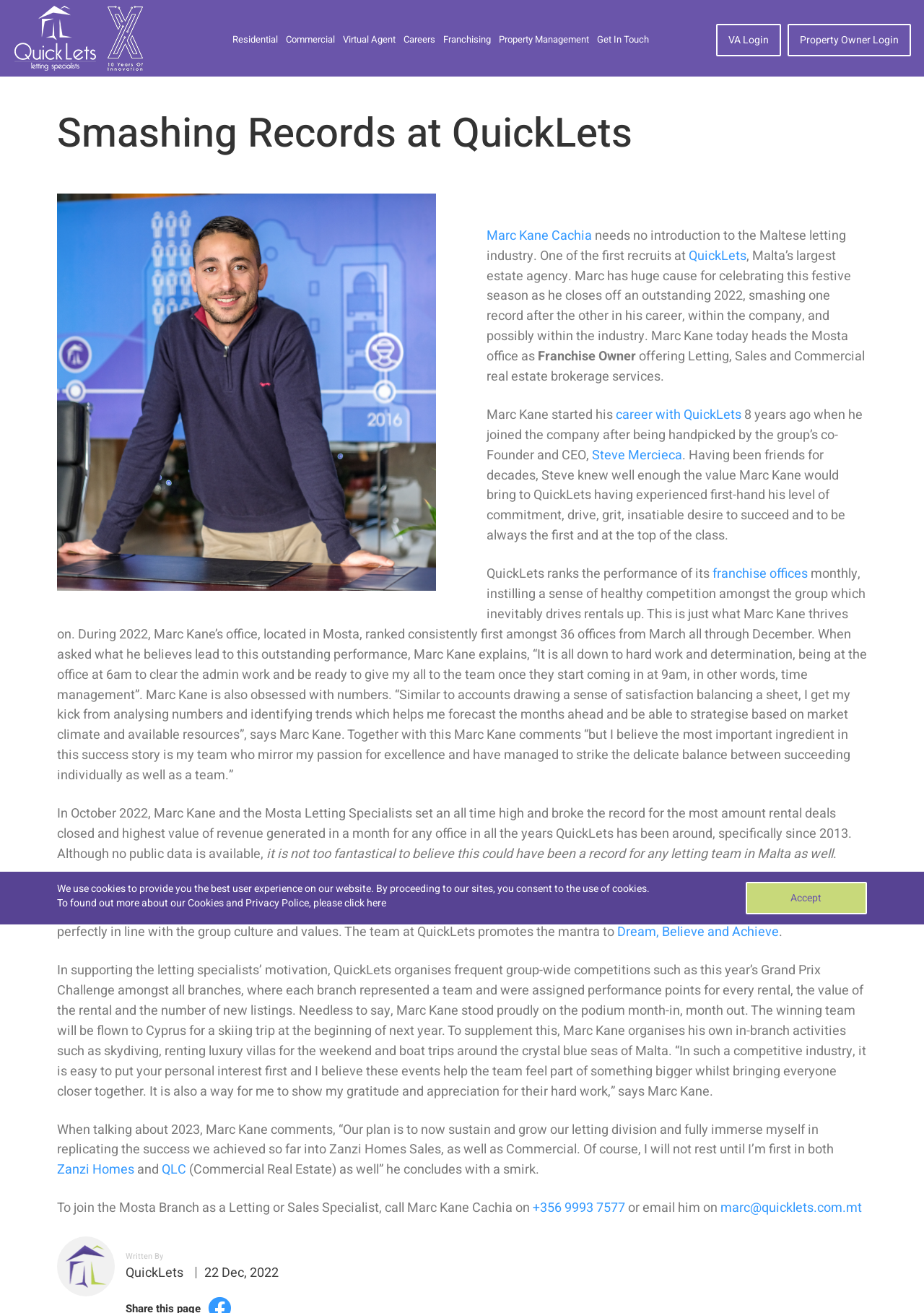Please specify the bounding box coordinates for the clickable region that will help you carry out the instruction: "Click on Marc Kane Cachia".

[0.527, 0.172, 0.641, 0.187]